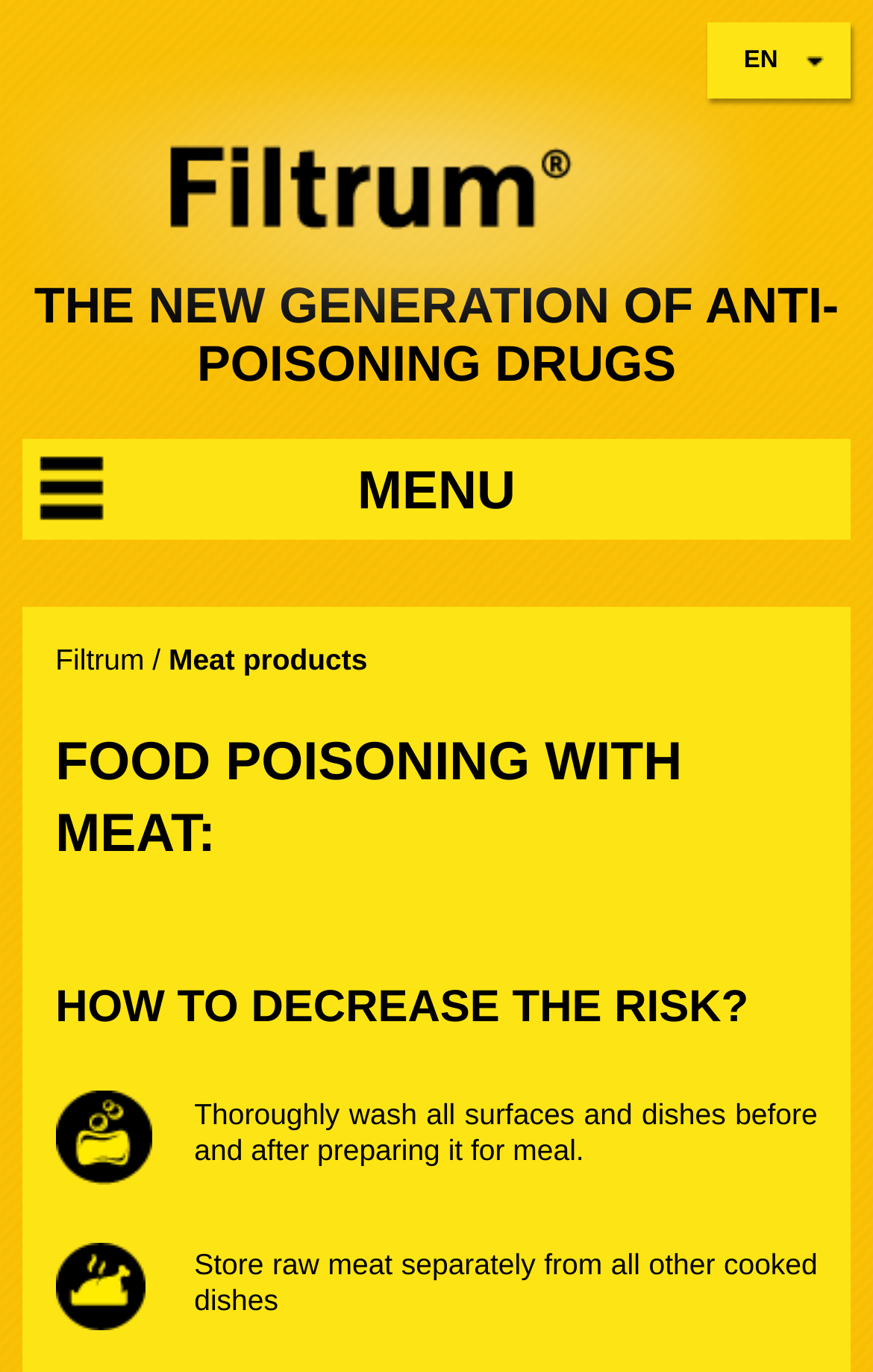What is the name of the enterosorbent?
Using the image, elaborate on the answer with as much detail as possible.

The answer can be found by looking at the link with the text 'Filtrum® – enterosorbent of natural origin, which removes harmful bacteria, their metabolites, and toxins from the body'.